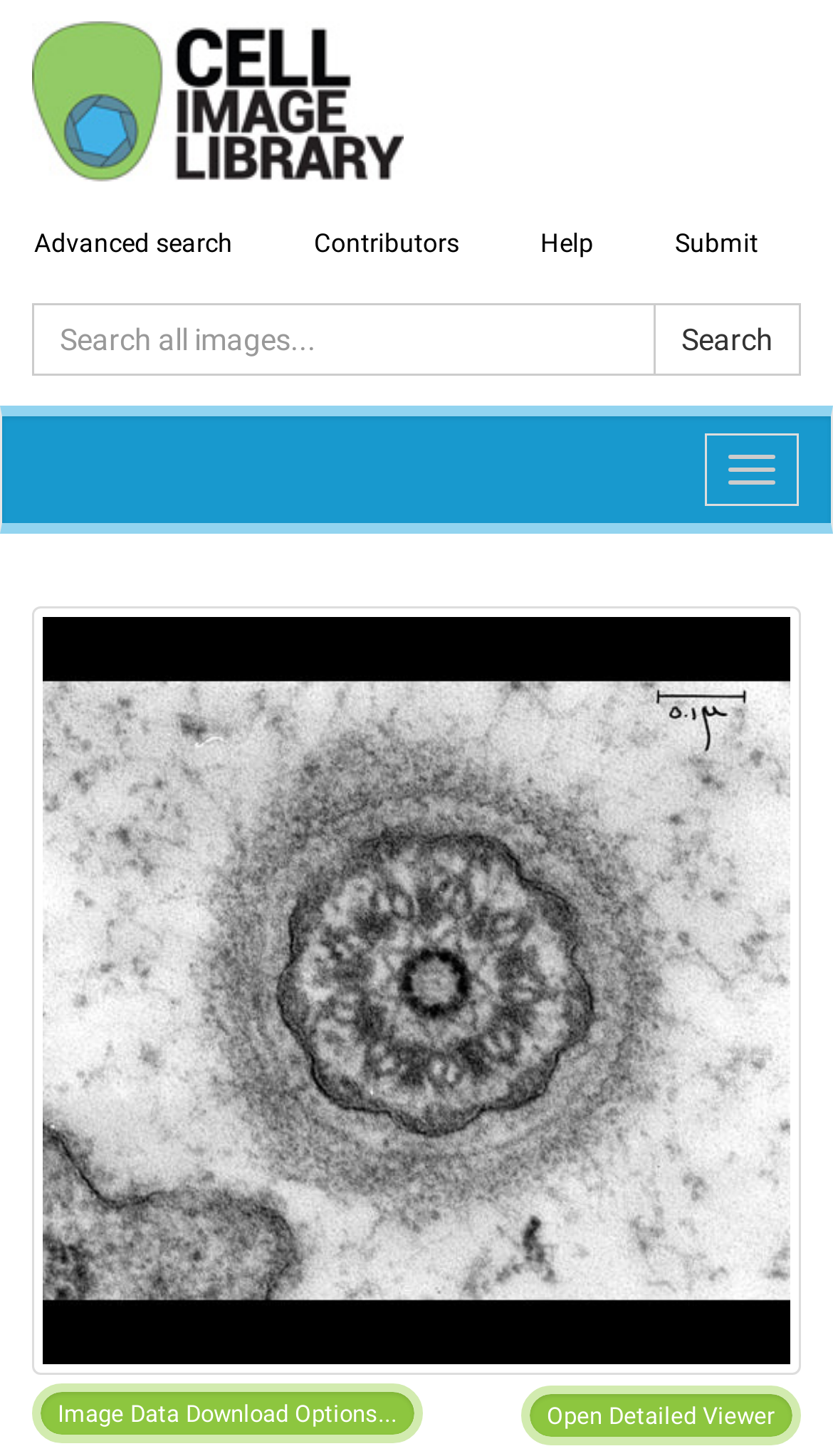Analyze the image and give a detailed response to the question:
What is the function of the 'Submit' button?

The 'Submit' button is located at the top of the webpage, and it is likely used to submit a form or a query, possibly related to image search or upload.